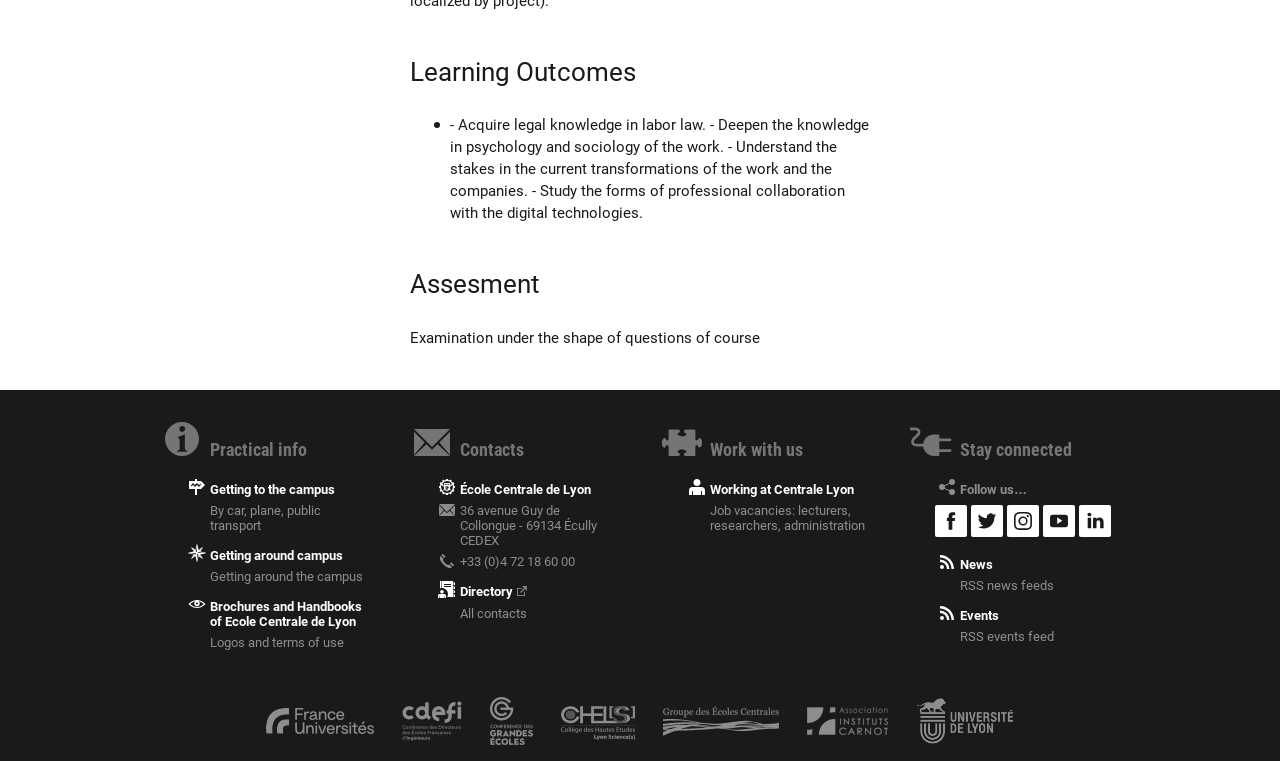Locate the bounding box coordinates of the clickable region to complete the following instruction: "View the 'Astrology Reports'."

None